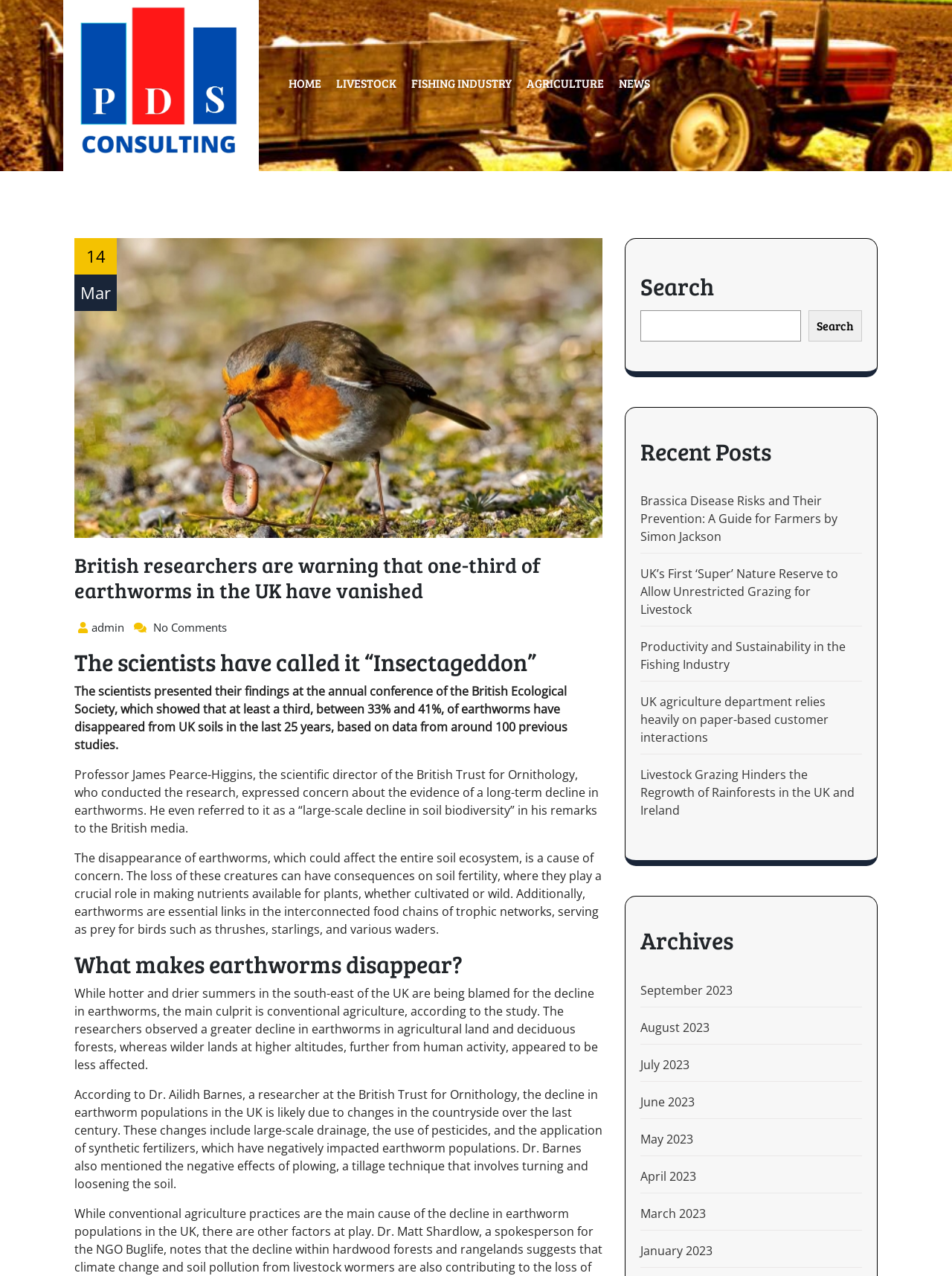Can you specify the bounding box coordinates for the region that should be clicked to fulfill this instruction: "Search for a topic".

[0.673, 0.21, 0.905, 0.268]